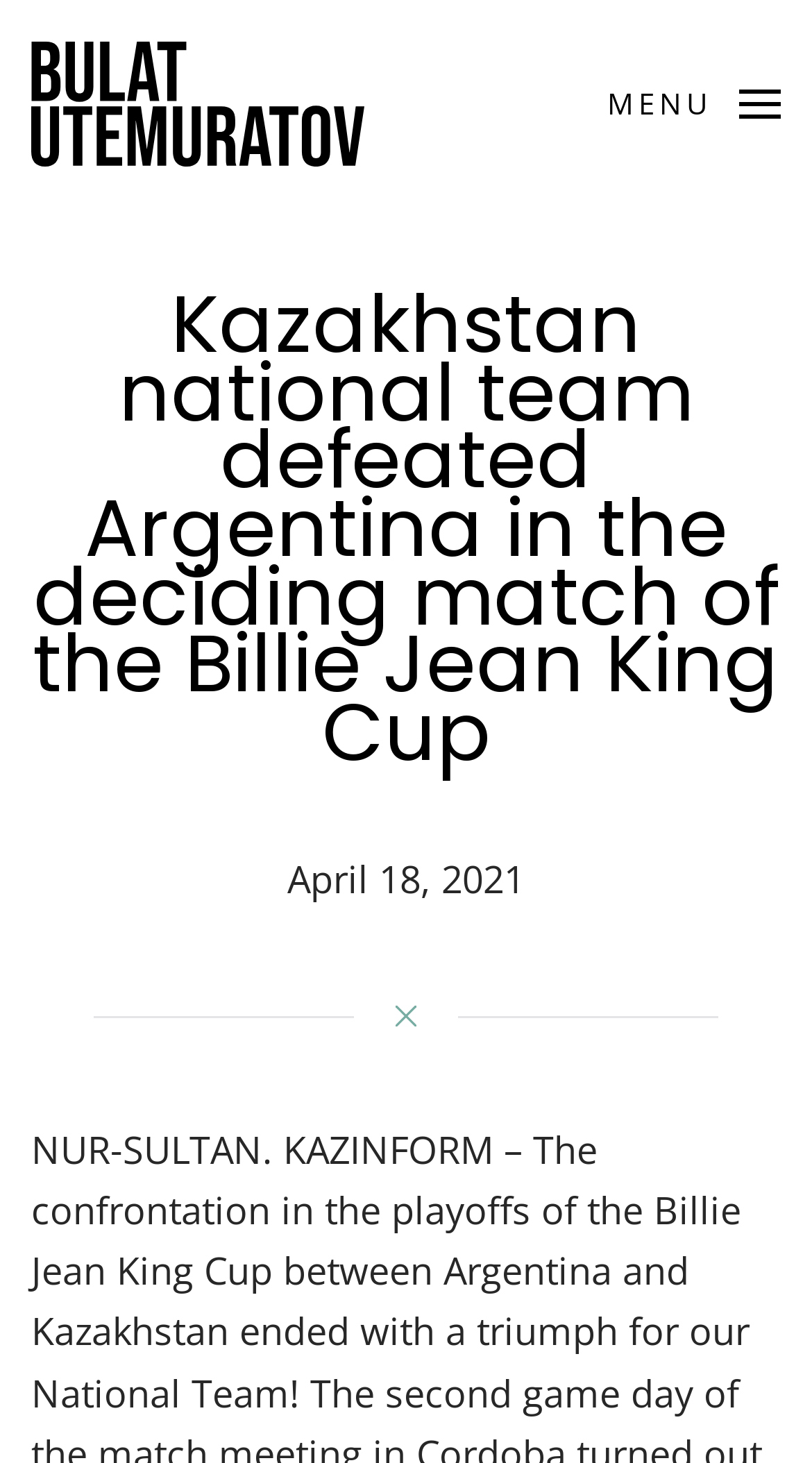Utilize the details in the image to give a detailed response to the question: What is the name of the person in the image?

I found the answer by looking at the image element with the description 'Bulat Utemuratov' and its corresponding OCR text.